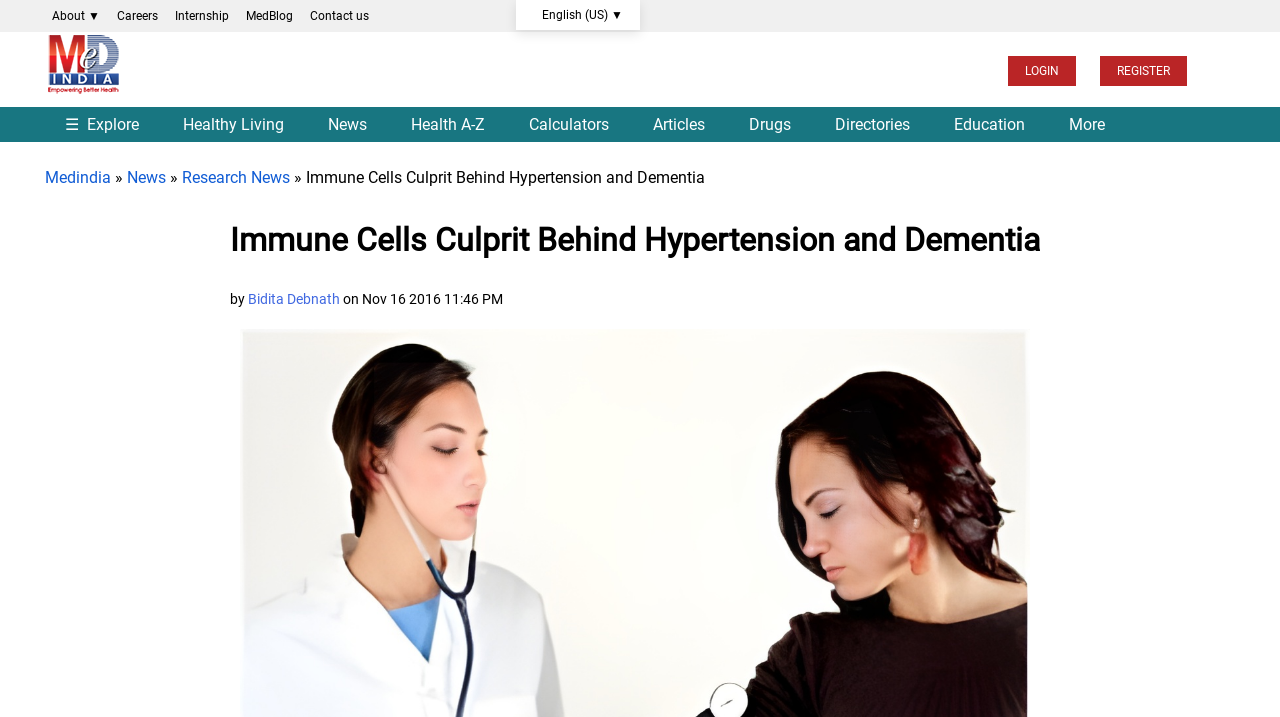Please examine the image and provide a detailed answer to the question: What is the topic of the current article?

The topic of the current article can be found in the heading of the webpage, which states 'Immune Cells Culprit Behind Hypertension and Dementia'. This heading is located in the main content area of the webpage.